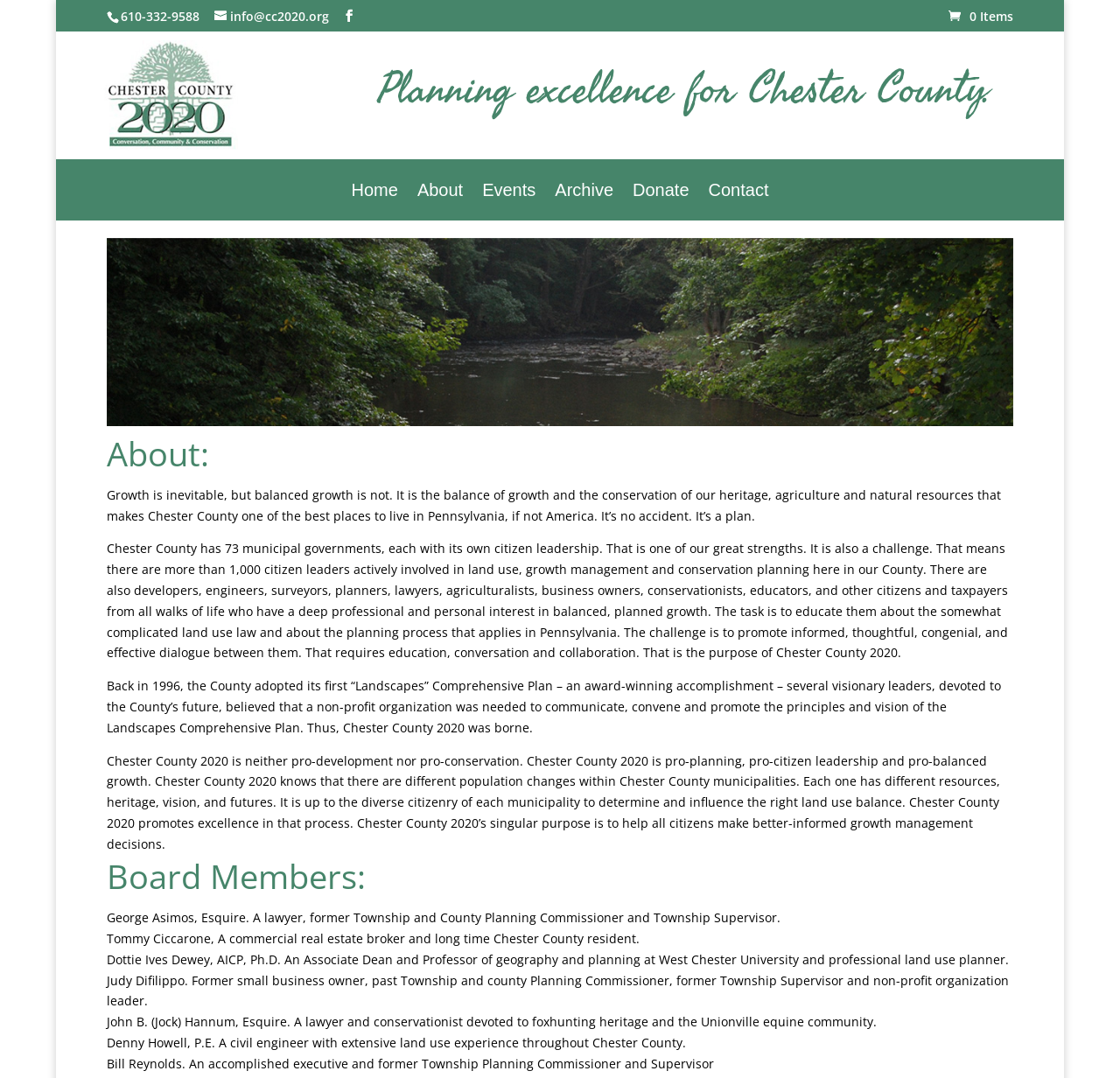Offer a comprehensive description of the webpage’s content and structure.

The webpage is about Chester County 2020, an organization focused on planning excellence and balanced growth in Chester County, Pennsylvania. At the top of the page, there is a phone number "610-332-9588" and an email address "info@cc2020.org" along with a few icons. Below these, there is a navigation menu with links to "Home", "About", "Events", "Archive", "Donate", and "Contact".

On the left side of the page, there is an image, and next to it, a heading that reads "Planning excellence for Chester County." Below this heading, there is a large block of text that explains the organization's purpose and mission. The text describes the challenges of balancing growth and conservation in Chester County, and how Chester County 2020 aims to promote informed dialogue and education among citizen leaders, developers, and other stakeholders.

Further down the page, there is another image, and below it, a section titled "About" that provides more information about the organization's history and purpose. The text explains how Chester County 2020 was established in 1996 to promote the principles of the Landscapes Comprehensive Plan, and how it is neither pro-development nor pro-conservation, but rather pro-planning and pro-balanced growth.

Finally, there is a section that lists the organization's board members, including their names, professions, and brief descriptions of their backgrounds and experiences.